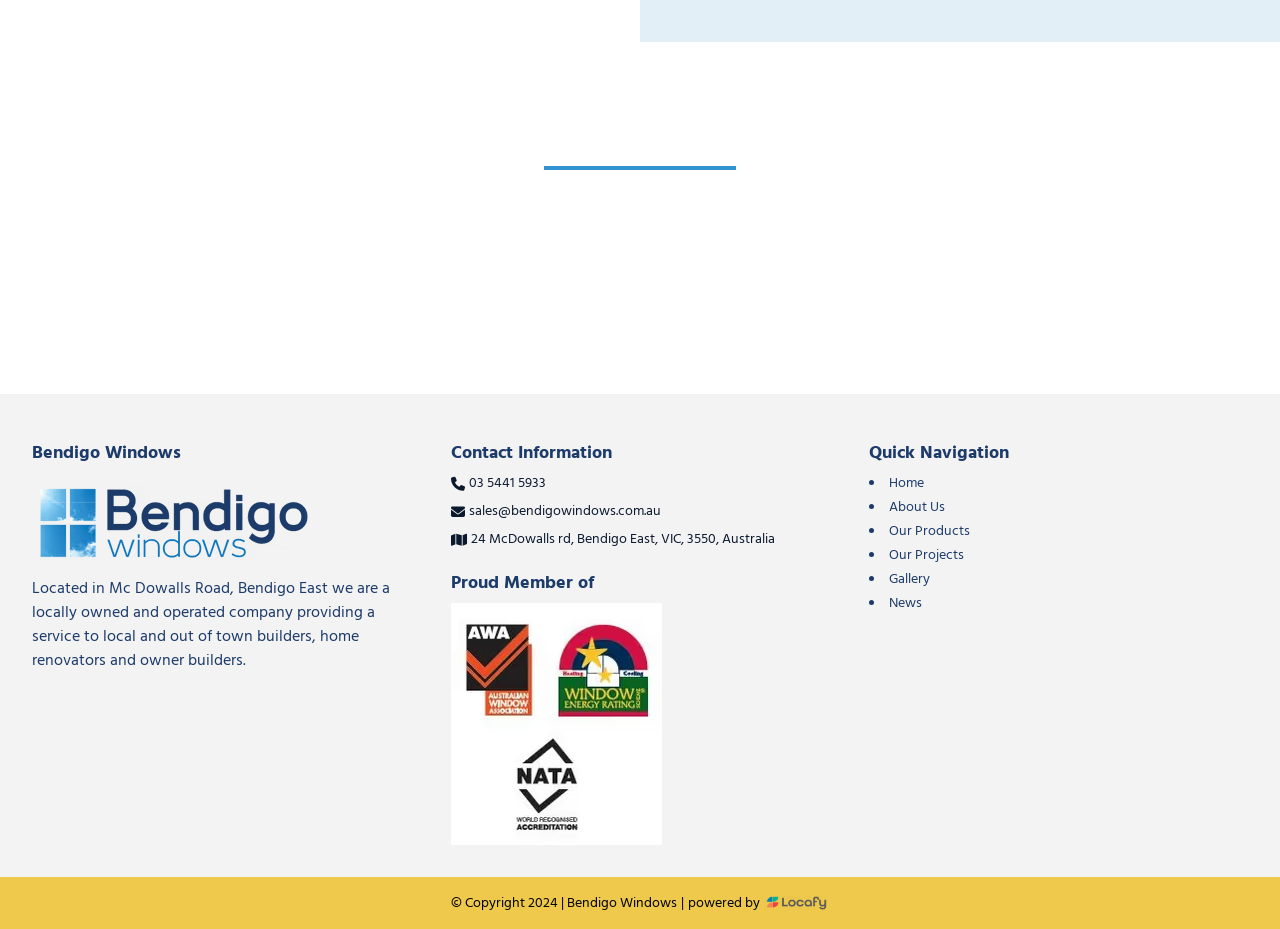What is the company's phone number?
Using the image, provide a concise answer in one word or a short phrase.

03 5441 5933